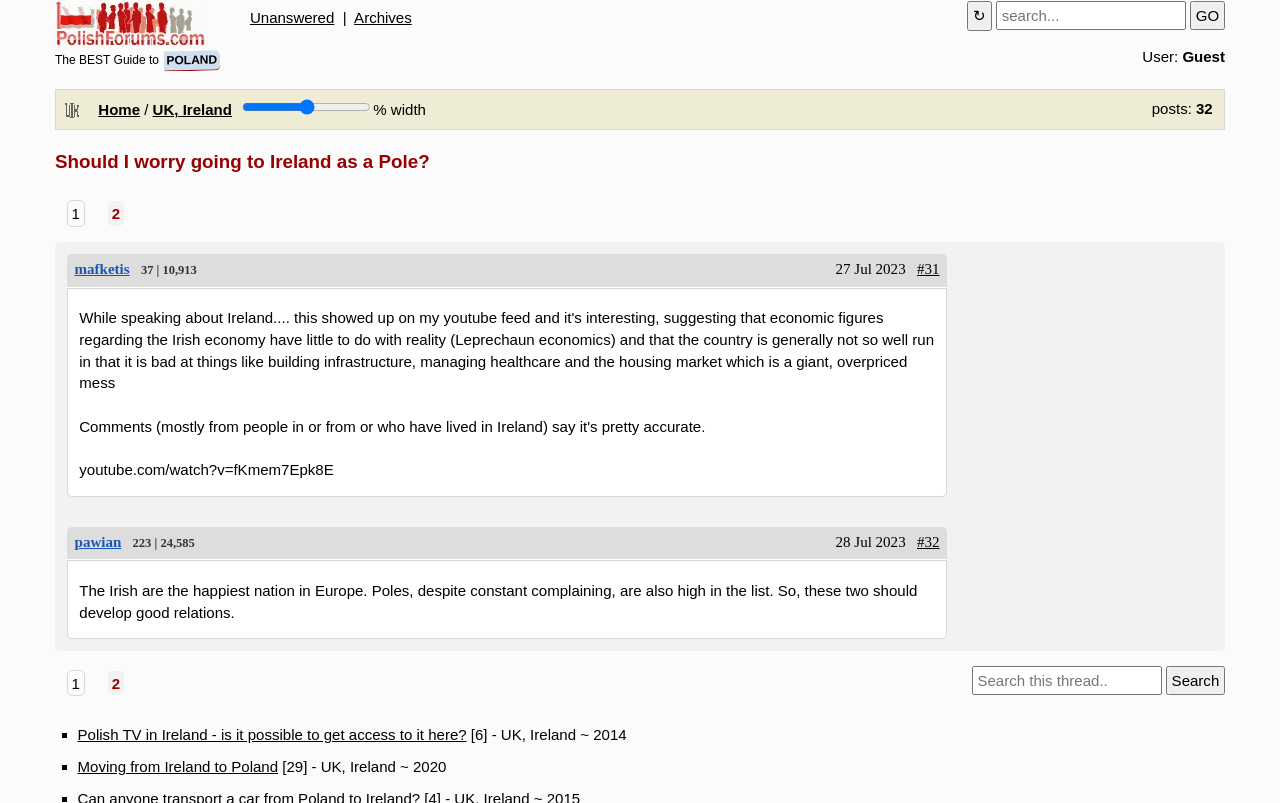Using the image as a reference, answer the following question in as much detail as possible:
What is the username of the author of the first article?

The username of the author of the first article is 'mafketis', as indicated by the link 'mafketis' in the article section.